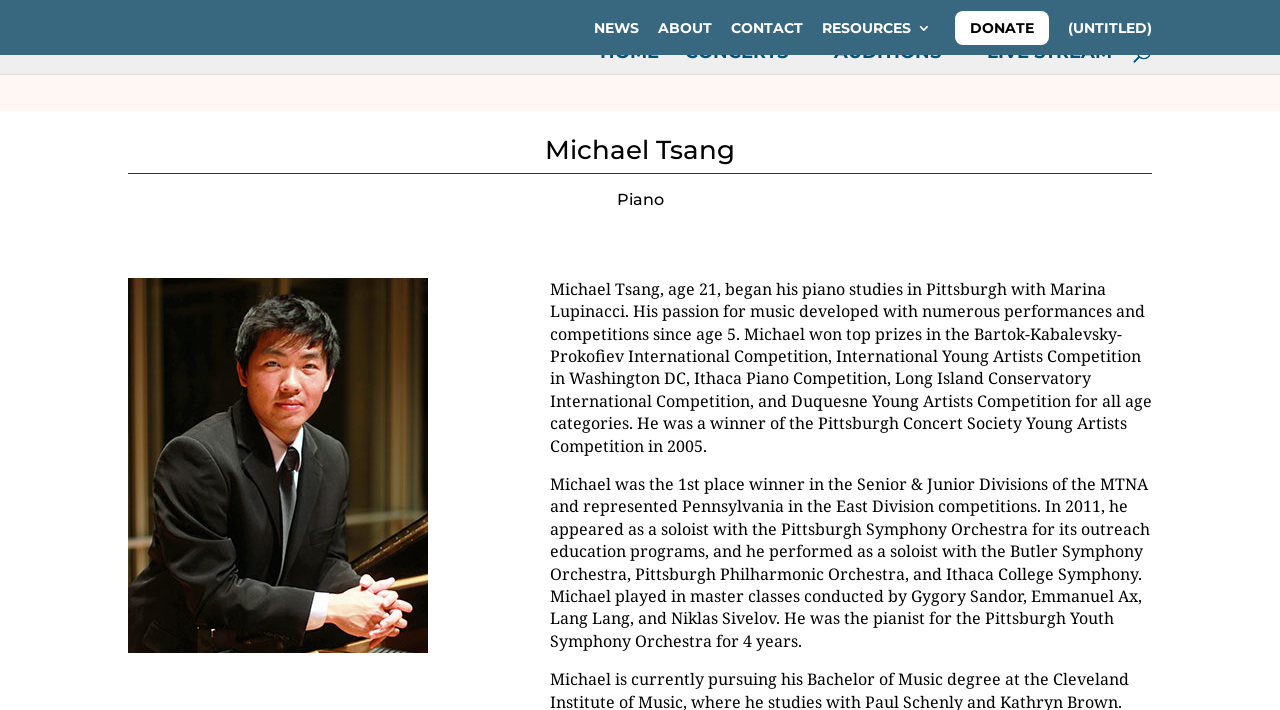Summarize the webpage in an elaborate manner.

The webpage is about Michael Tsang, a 21-year-old pianist from Pittsburgh. At the top, there are six navigation links: "NEWS", "ABOUT", "CONTACT", "RESOURCES 3", "DONATE", and "(UNTITLED)" which is likely a title or a logo. Below these links, there are five more navigation links: "HOME", "CONCERTS 3", "AUDITIONS 3", "LIVE STREAM", and a search bar with a searchbox labeled "Search for:".

On the left side of the page, there is a large image that takes up most of the vertical space. To the right of the image, there is a heading that reads "Michael Tsang" in a prominent font. Below the heading, there is a brief description of Michael Tsang as a pianist. 

The main content of the page is divided into two paragraphs. The first paragraph describes Michael's early life, piano studies, and his achievements in various competitions. The second paragraph details his performances as a soloist with several orchestras and his experience playing in master classes conducted by renowned pianists.